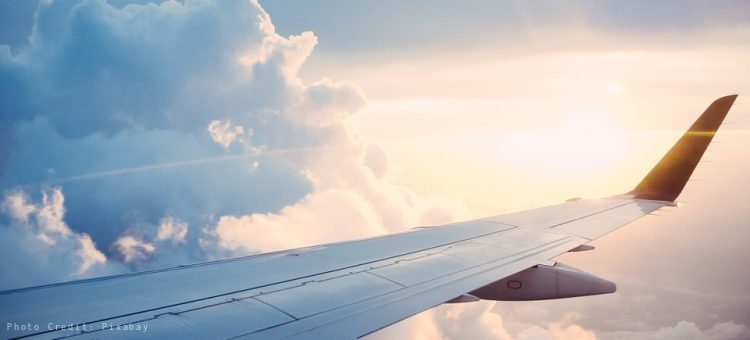Offer a detailed explanation of the image's components.

The image beautifully captures an airplane wing cruising above a sea of fluffy clouds, softly illuminated by the warm glow of the setting sun. The wing, stretching out towards the horizon, contrasts against the vibrant sky, blending oranges and yellows with the cool tones of the clouds. This serene aerial view evokes a sense of freedom and adventure, inviting viewers to dream of distant places and new experiences. The photo is credited to Pixabay, emphasizing its accessibility for inspiration in various contexts.